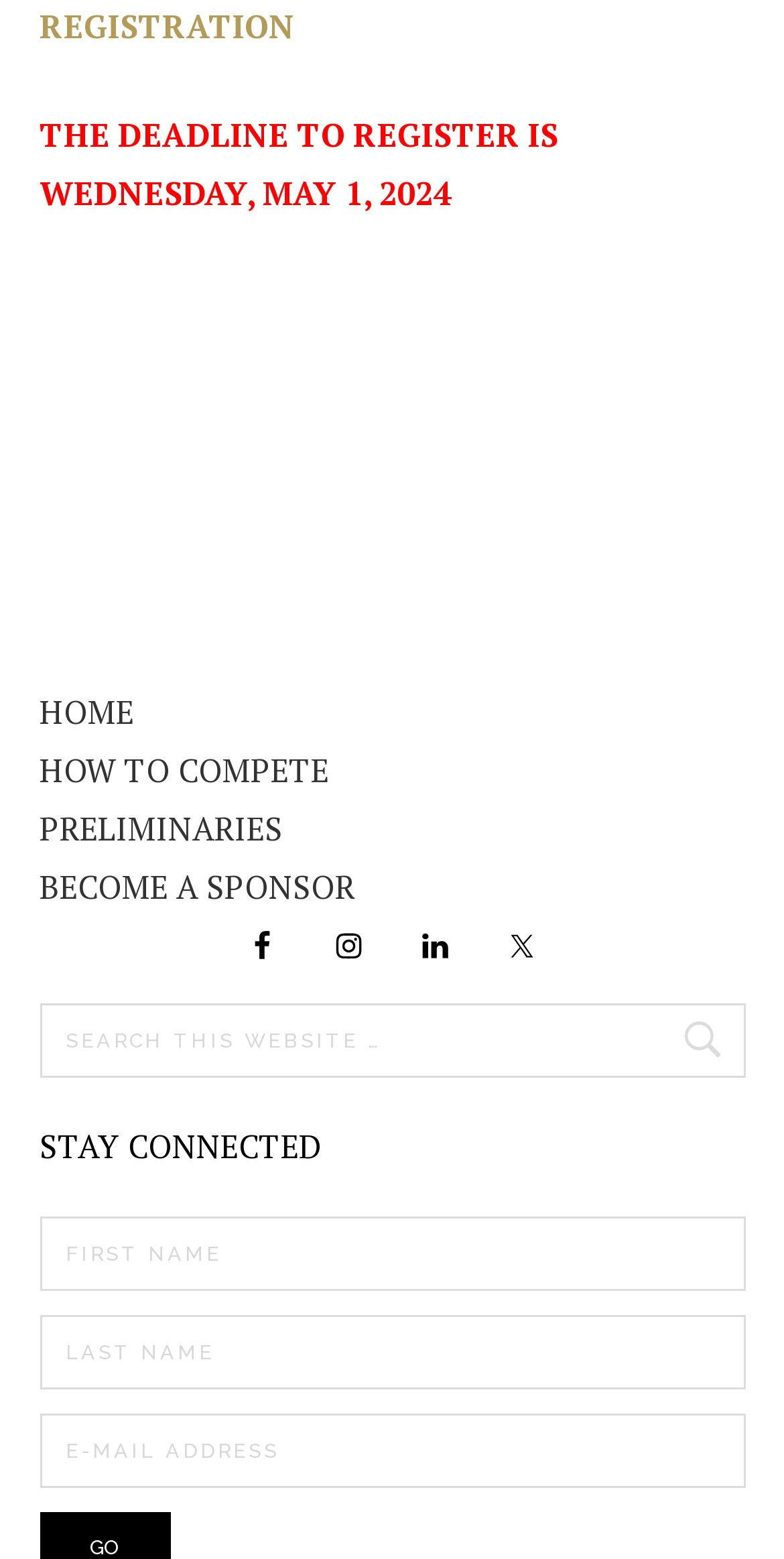Show the bounding box coordinates of the region that should be clicked to follow the instruction: "go to HOME."

[0.05, 0.439, 0.95, 0.476]